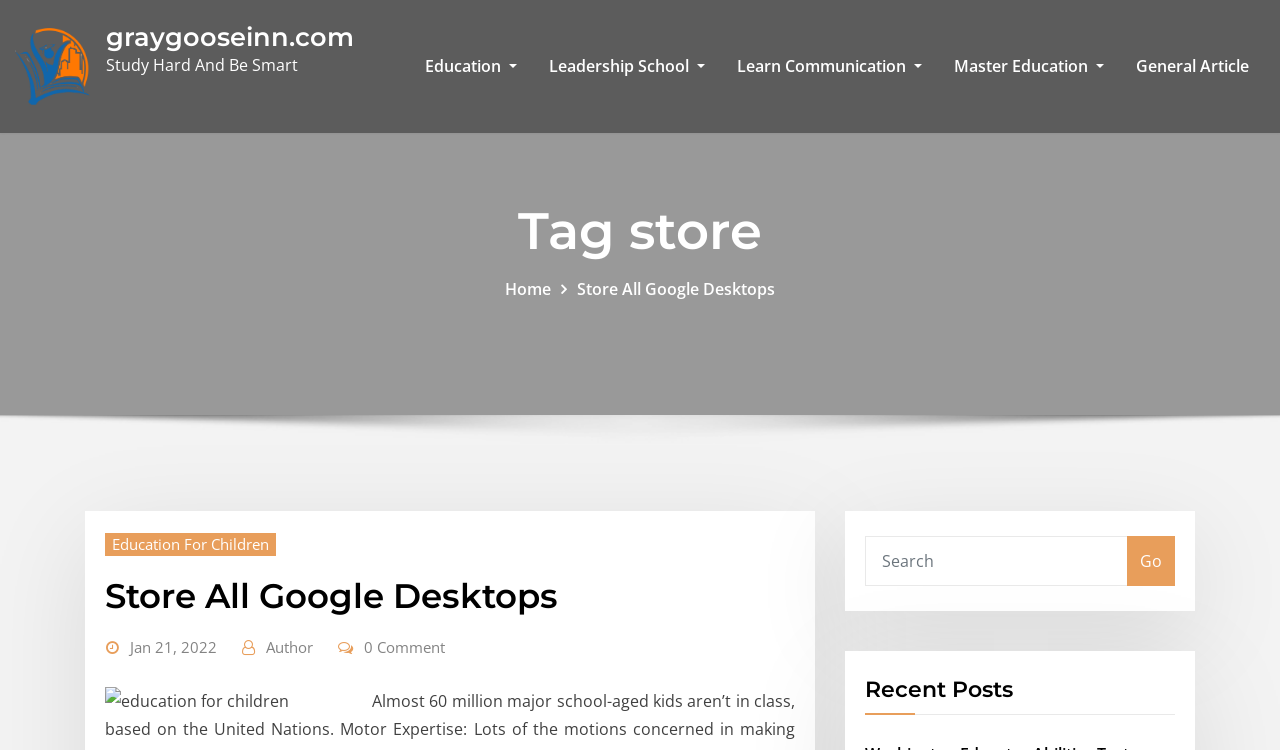How many links are listed under the 'Store All Google Desktops' category?
Based on the image, answer the question in a detailed manner.

The 'Store All Google Desktops' category is located in the main content area of the webpage, and it has one link listed underneath it, which is also titled 'Store All Google Desktops'.